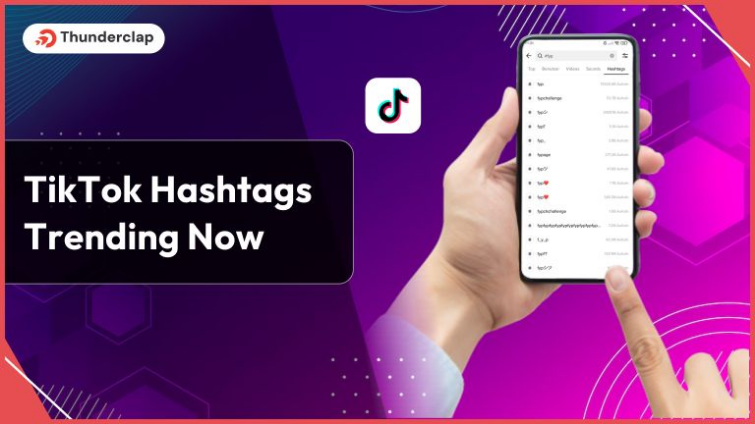Offer a detailed caption for the image presented.

The image showcases a vibrant and modern design featuring the text "TikTok Hashtags Trending Now." It captures a hand holding a smartphone displaying trending TikTok hashtags, illustrating the digital culture surrounding social media content creation. The background is a dynamic gradient of purple hues with geometric shapes, enhancing the contemporary feel. The TikTok logo is prominently displayed, indicating the platform's central role in using these hashtags for increasing visibility and engagement. This visual serves to attract viewers' attention, emphasizing the importance of trending hashtags in maximizing reach on TikTok.